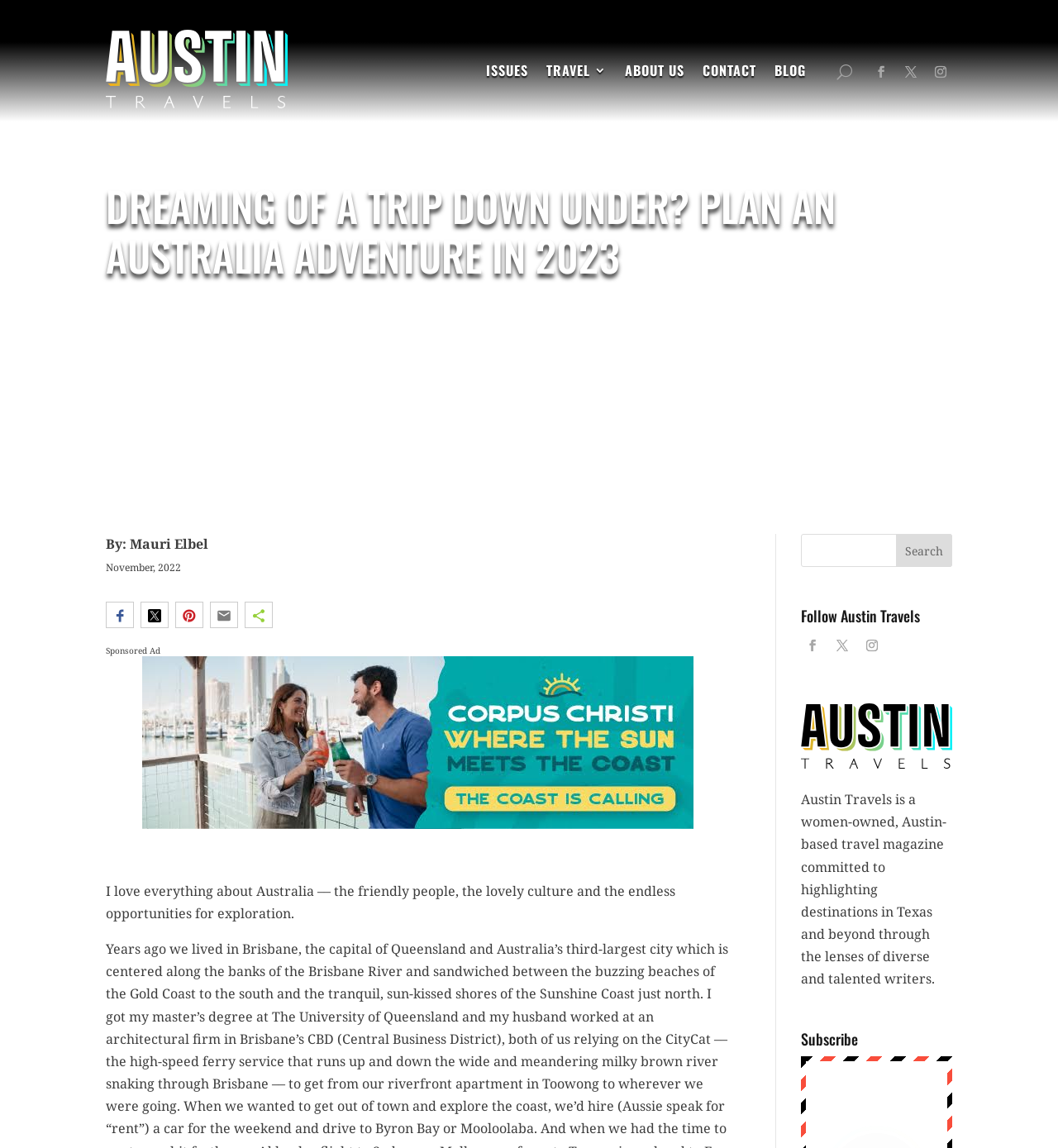Identify the bounding box coordinates of the region that should be clicked to execute the following instruction: "Click the 'Search' button".

[0.847, 0.465, 0.9, 0.494]